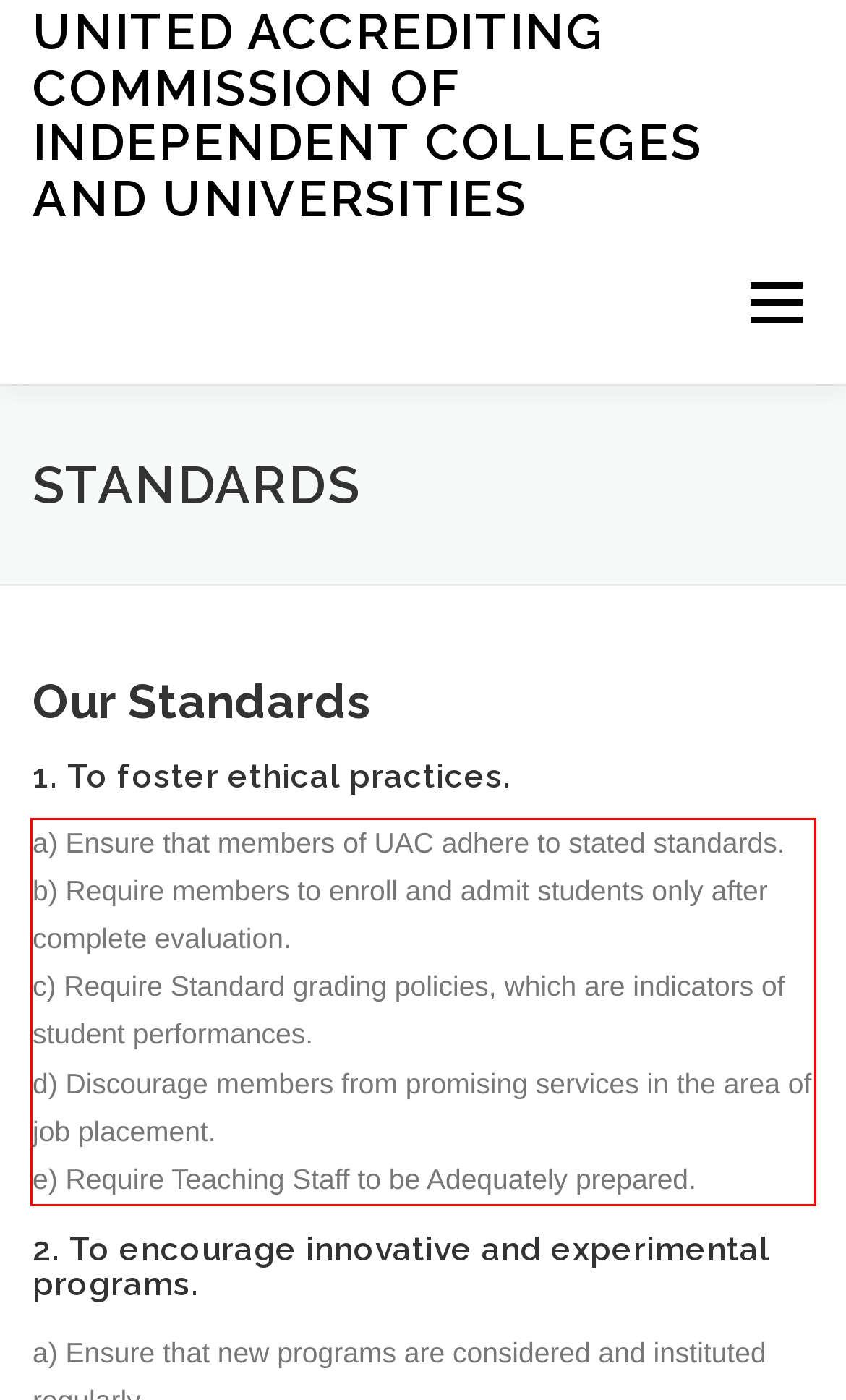With the provided screenshot of a webpage, locate the red bounding box and perform OCR to extract the text content inside it.

a) Ensure that members of UAC adhere to stated standards. b) Require members to enroll and admit students only after complete evaluation. c) Require Standard grading policies, which are indicators of student performances. d) Discourage members from promising services in the area of job placement. e) Require Teaching Staff to be Adequately prepared.